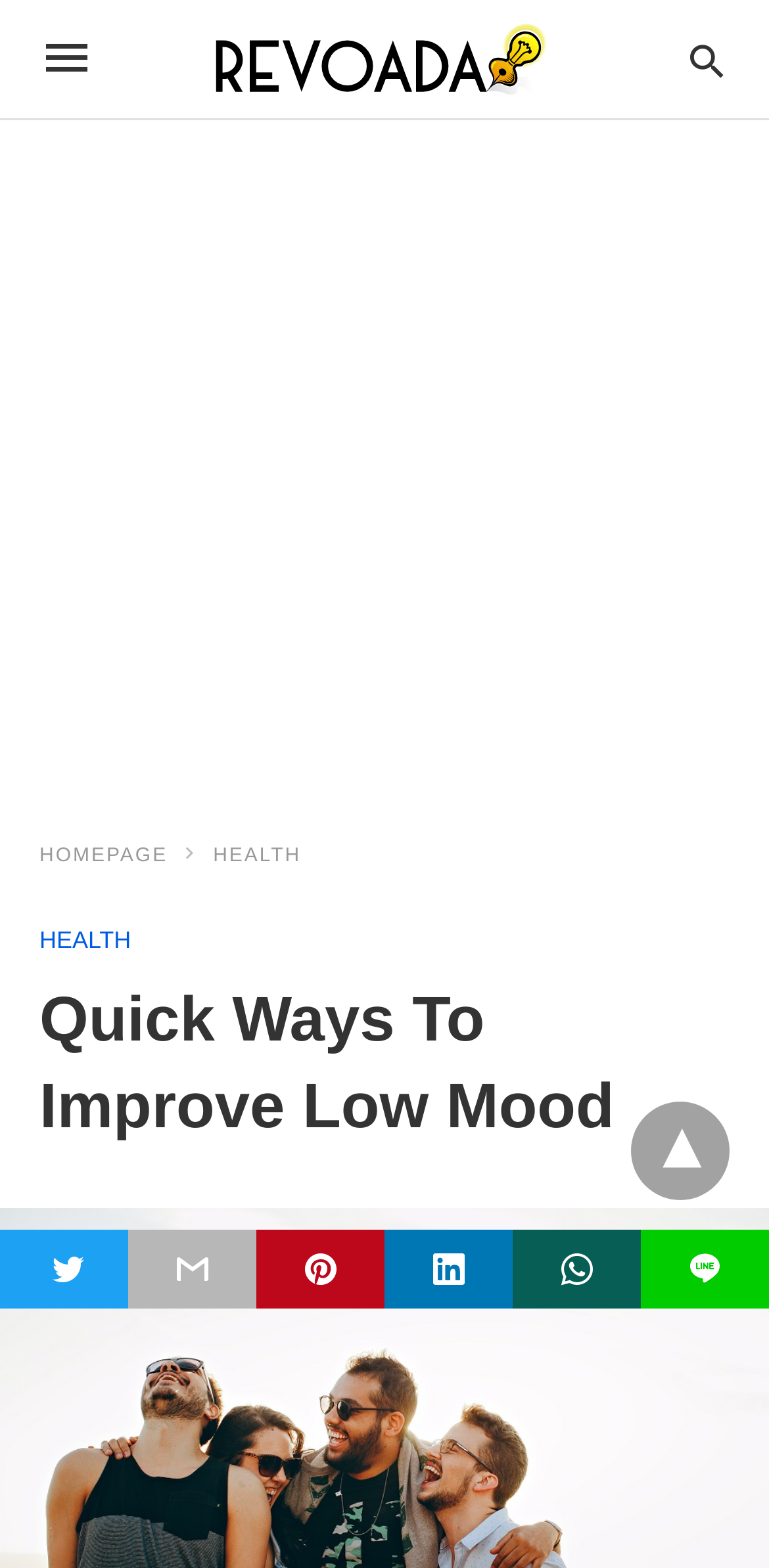Determine the bounding box coordinates for the HTML element described here: "title="whatsapp share"".

[0.667, 0.784, 0.833, 0.835]